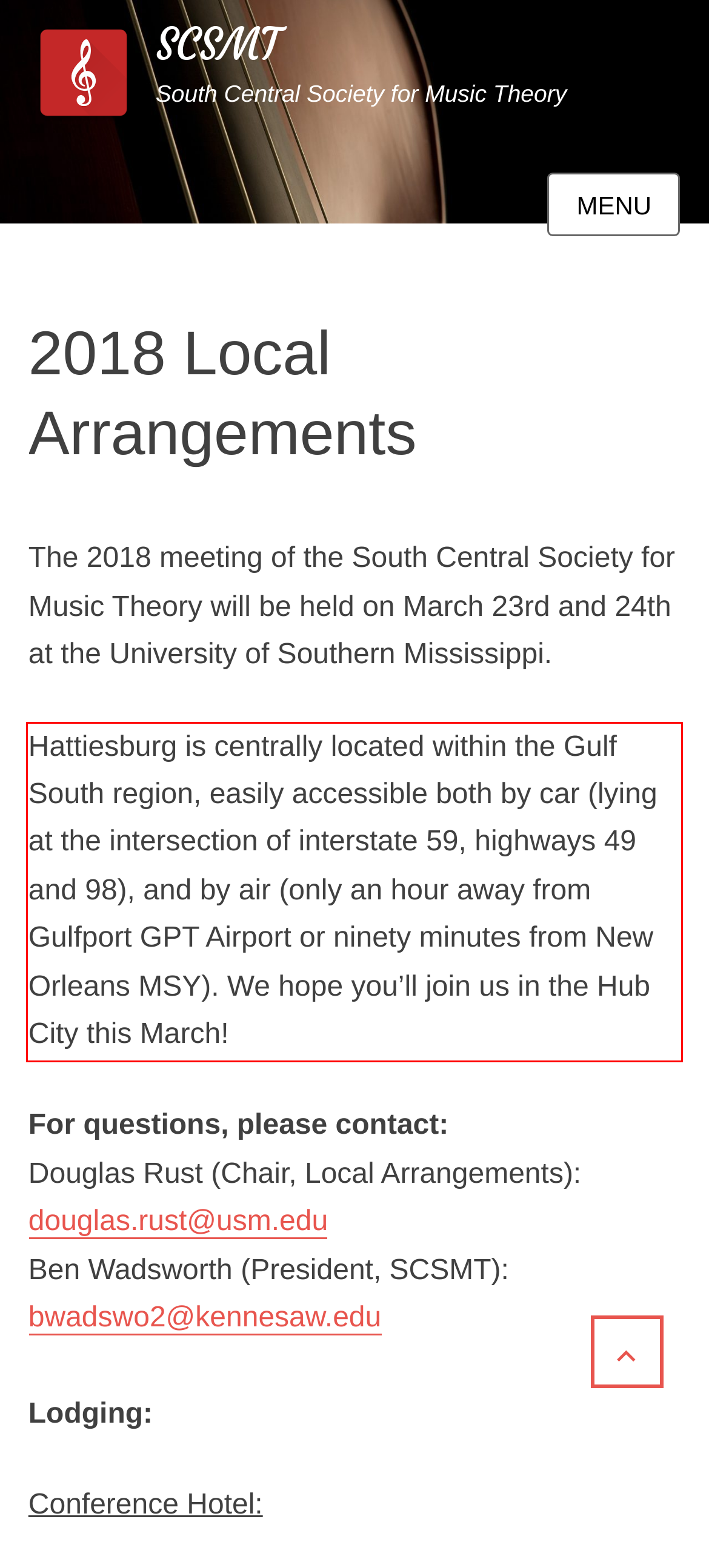Observe the screenshot of the webpage that includes a red rectangle bounding box. Conduct OCR on the content inside this red bounding box and generate the text.

Hattiesburg is centrally located within the Gulf South region, easily accessible both by car (lying at the intersection of interstate 59, highways 49 and 98), and by air (only an hour away from Gulfport GPT Airport or ninety minutes from New Orleans MSY). We hope you’ll join us in the Hub City this March!